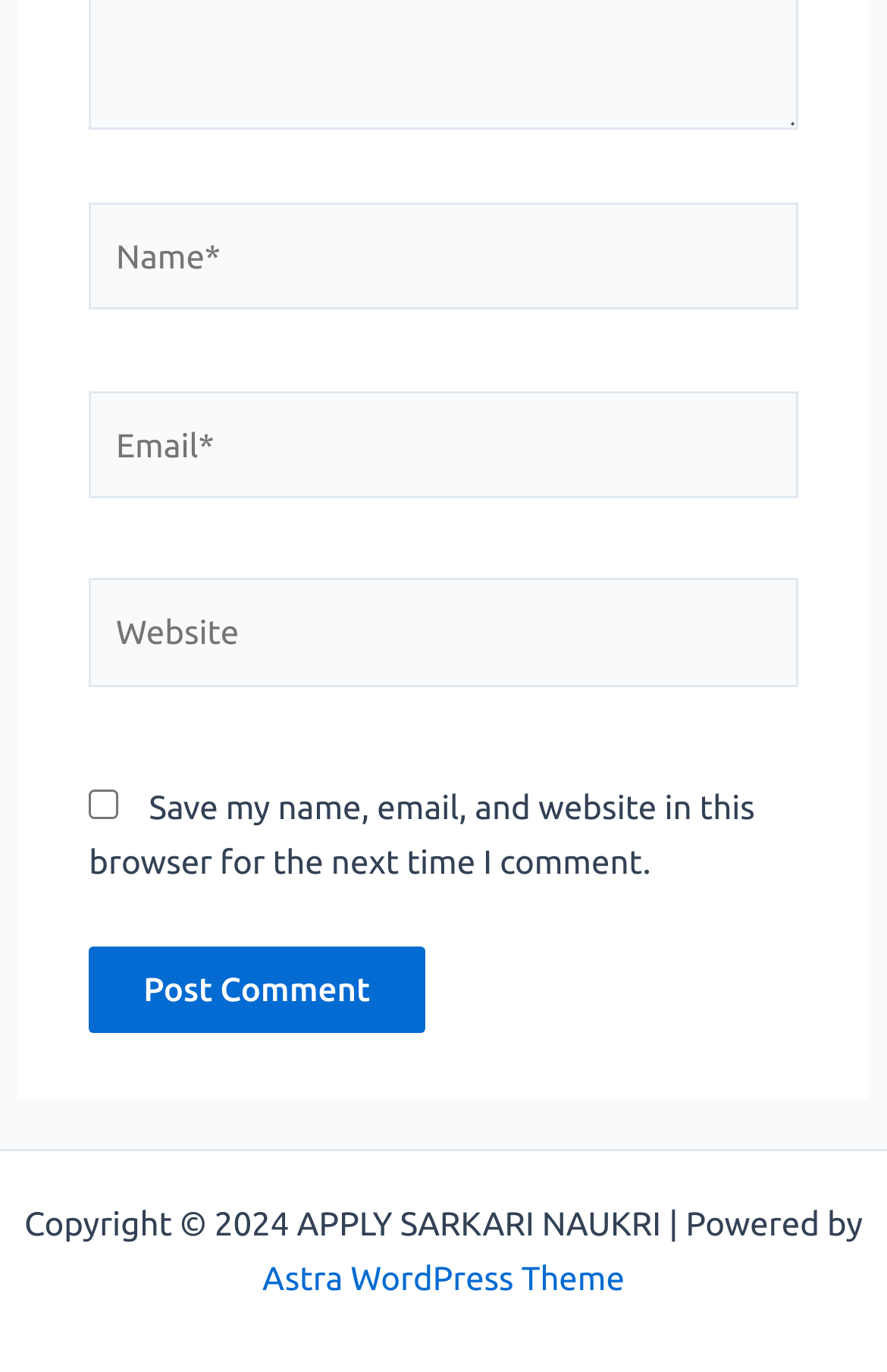Given the element description: "Support Team", predict the bounding box coordinates of this UI element. The coordinates must be four float numbers between 0 and 1, given as [left, top, right, bottom].

None